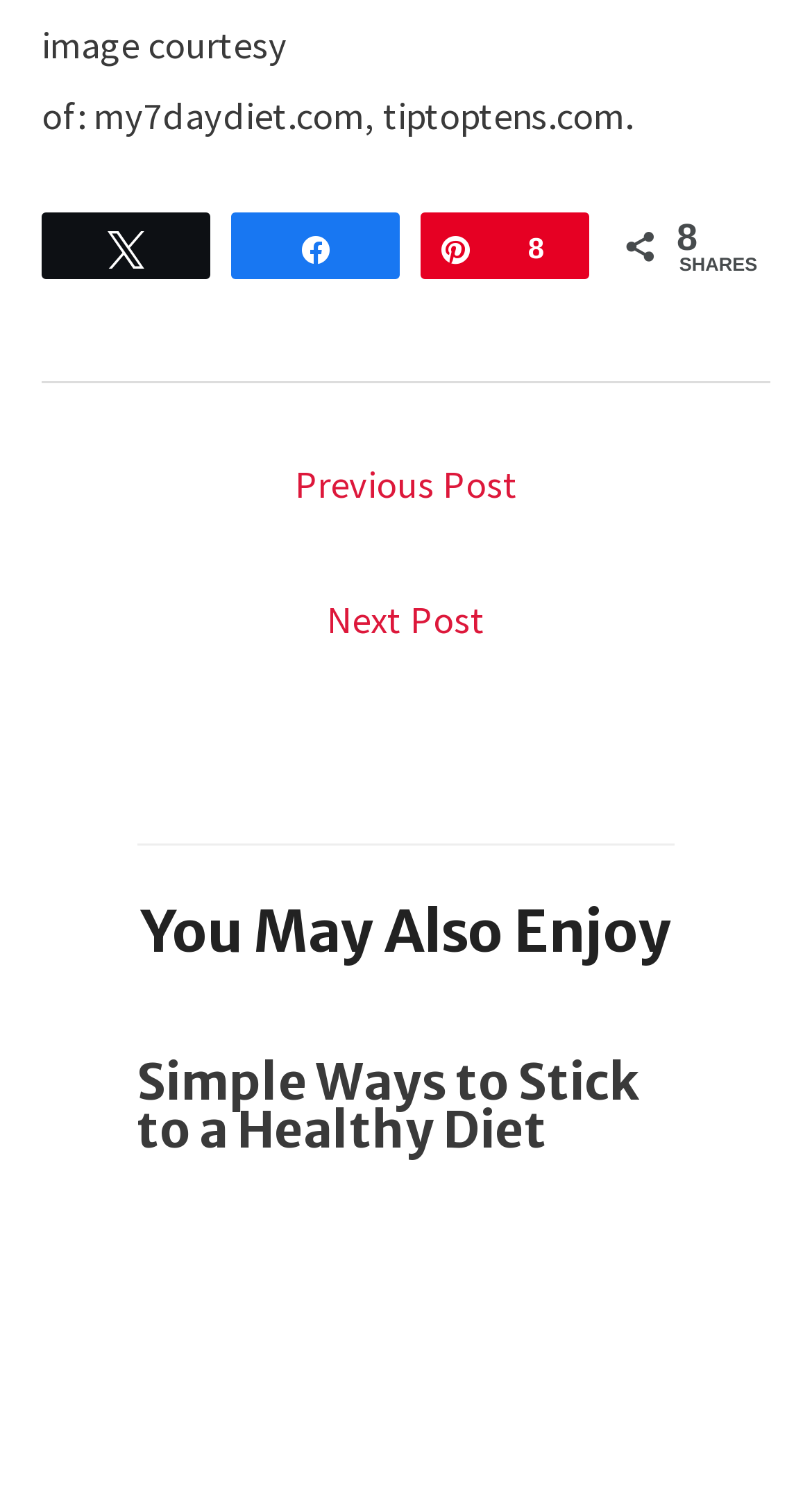From the element description: "← Previous Post", extract the bounding box coordinates of the UI element. The coordinates should be expressed as four float numbers between 0 and 1, in the order [left, top, right, bottom].

[0.074, 0.296, 0.926, 0.354]